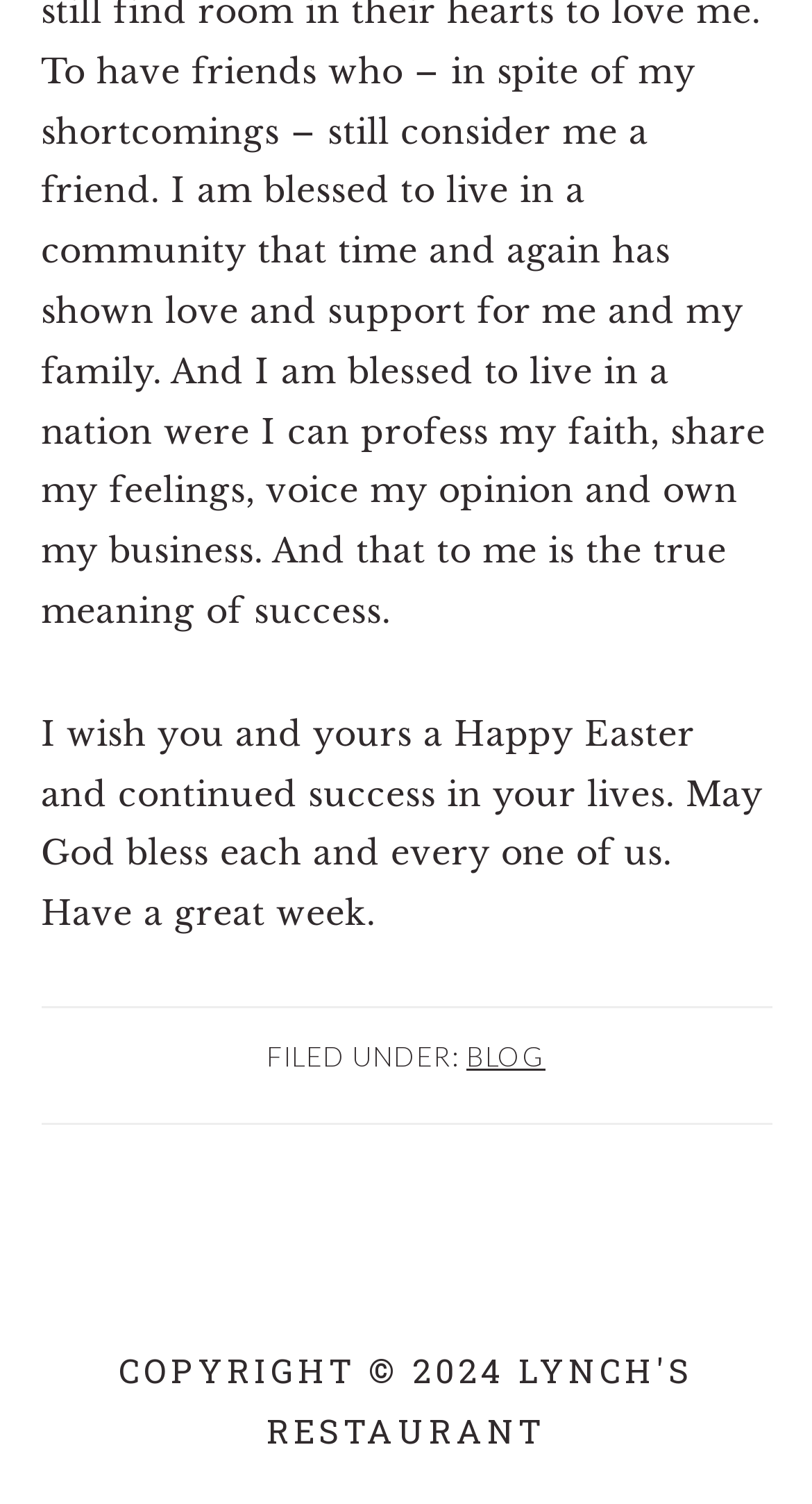Refer to the element description Blog and identify the corresponding bounding box in the screenshot. Format the coordinates as (top-left x, top-left y, bottom-right x, bottom-right y) with values in the range of 0 to 1.

[0.574, 0.691, 0.672, 0.713]